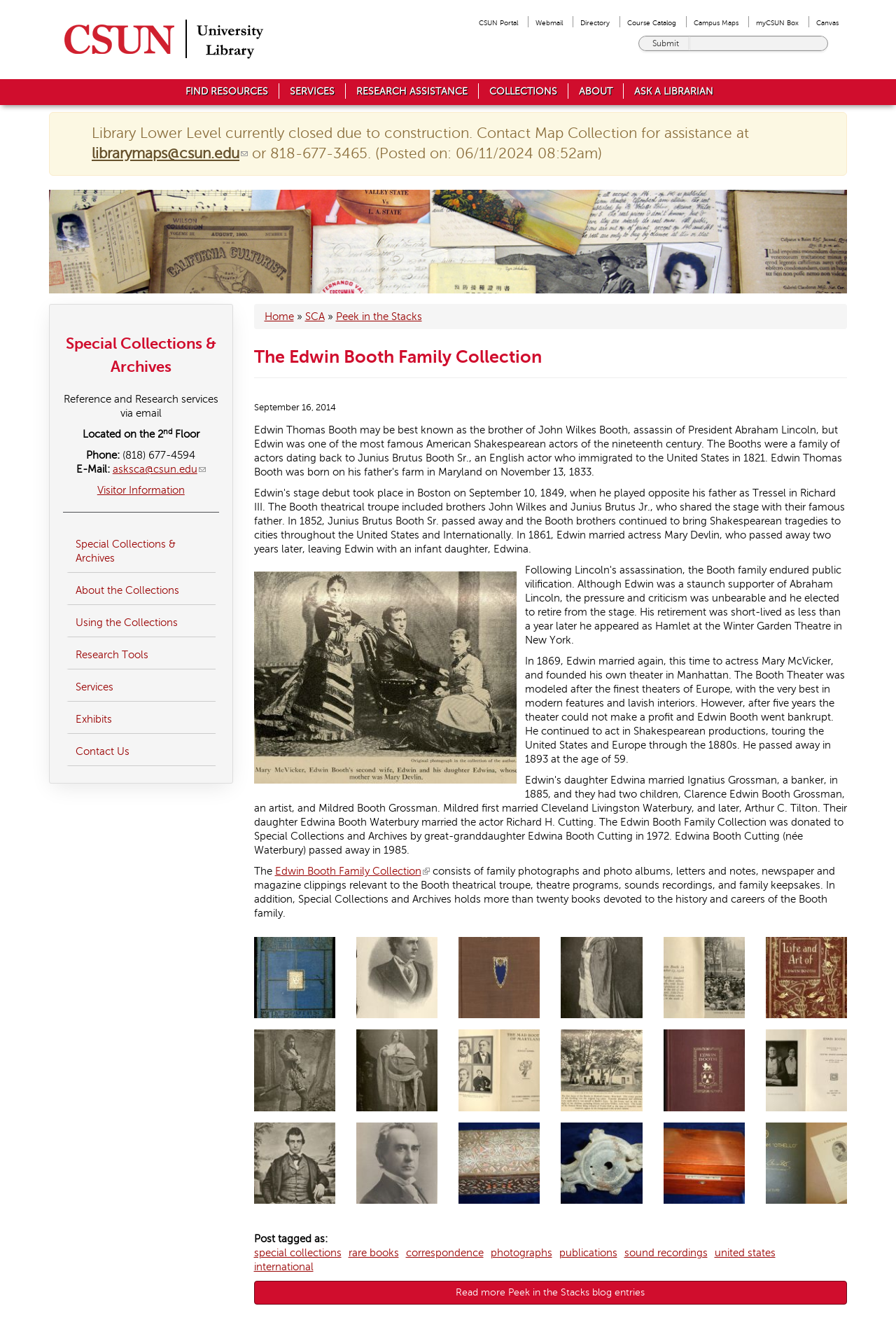Please determine the bounding box of the UI element that matches this description: CSUN University Library - Home". The coordinates should be given as (top-left x, top-left y, bottom-right x, bottom-right y), with all values between 0 and 1.

[0.209, 0.011, 0.298, 0.049]